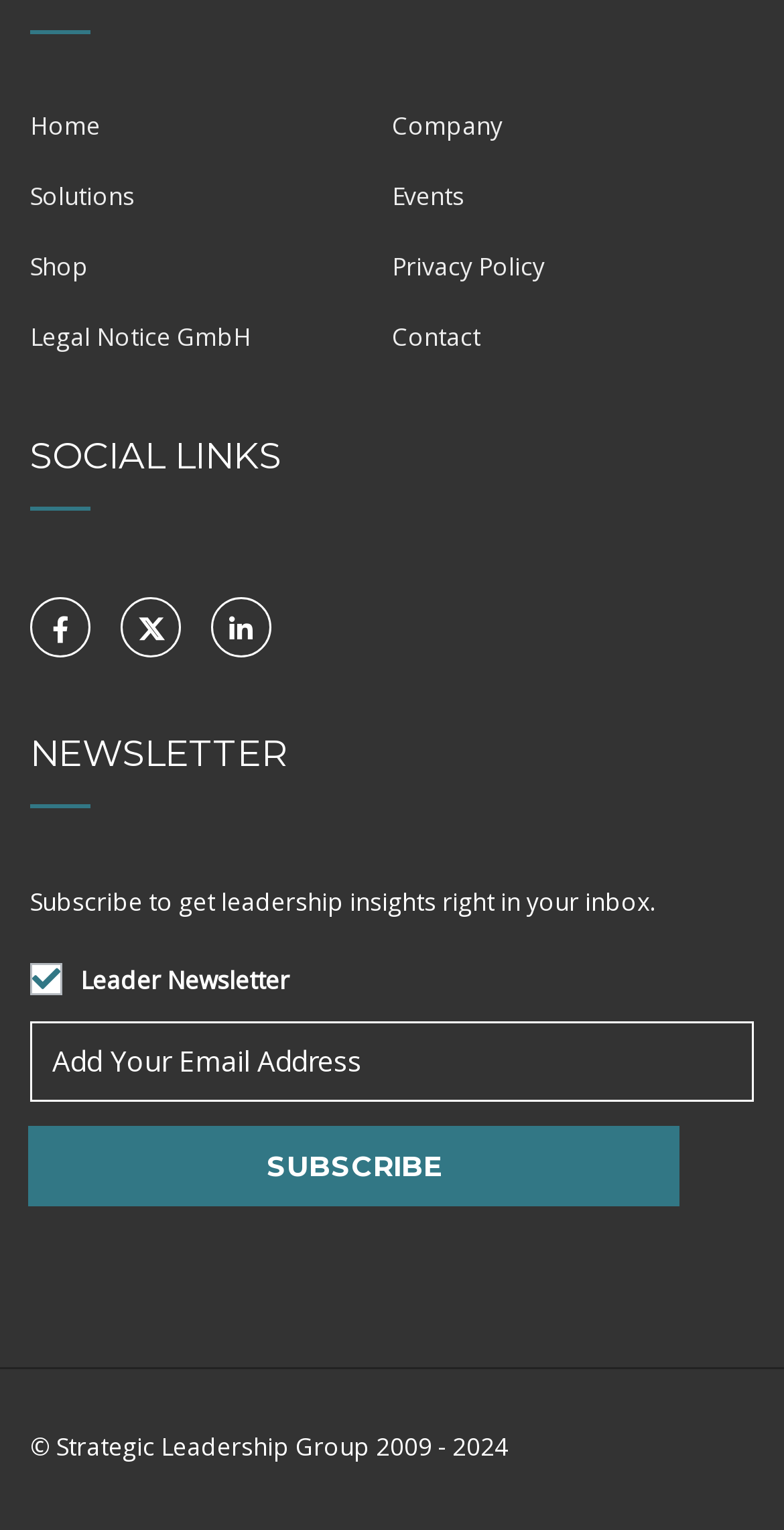Please find the bounding box coordinates of the element that you should click to achieve the following instruction: "Check the Facebook link". The coordinates should be presented as four float numbers between 0 and 1: [left, top, right, bottom].

[0.038, 0.391, 0.154, 0.431]